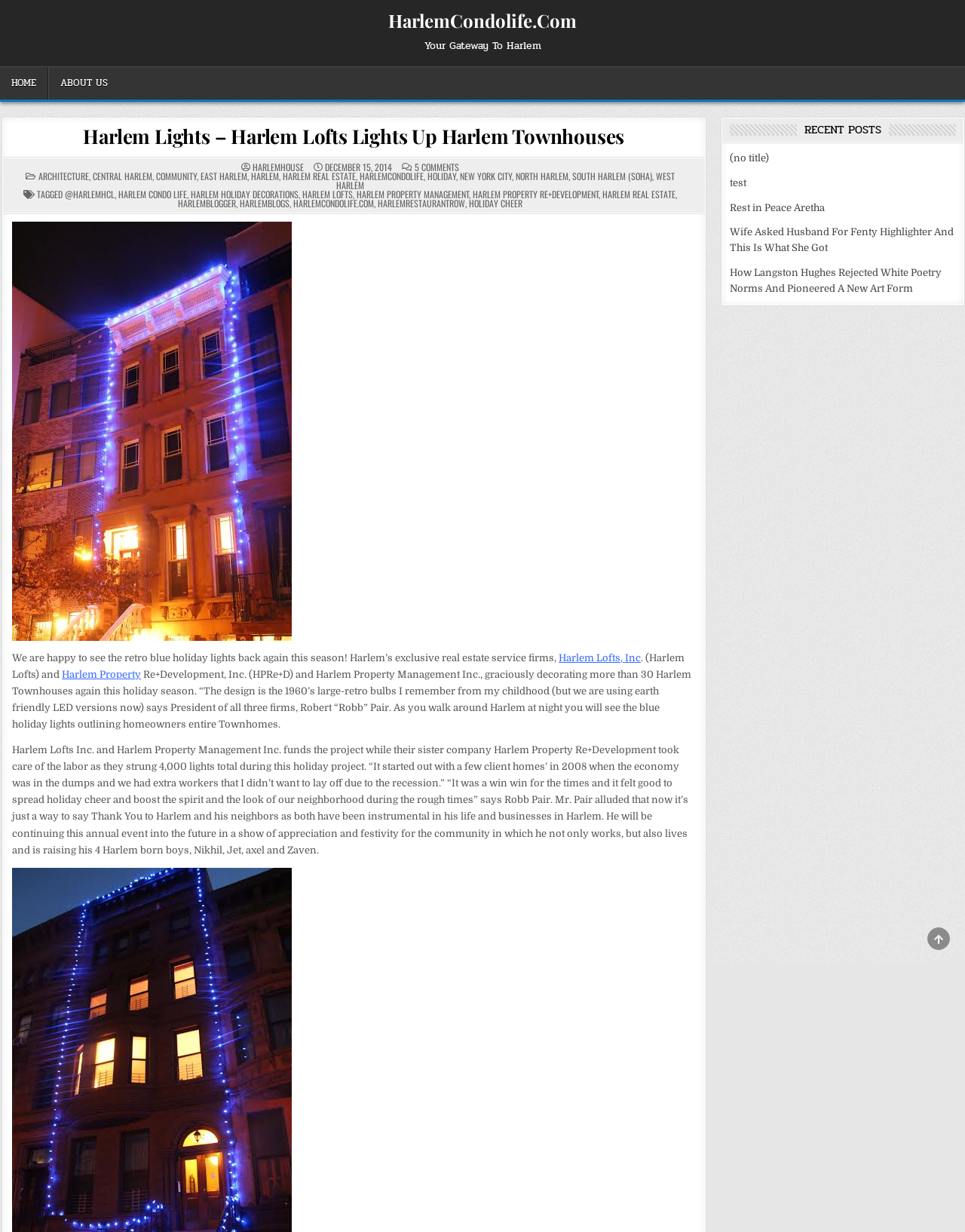What is the purpose of the holiday lights project?
Deliver a detailed and extensive answer to the question.

According to the article, the holiday lights project was initially started in 2008 as a way to spread holiday cheer and boost the spirit of the neighborhood during the rough economic times, and now it's a way for Robb Pair to say thank you to Harlem and his neighbors.